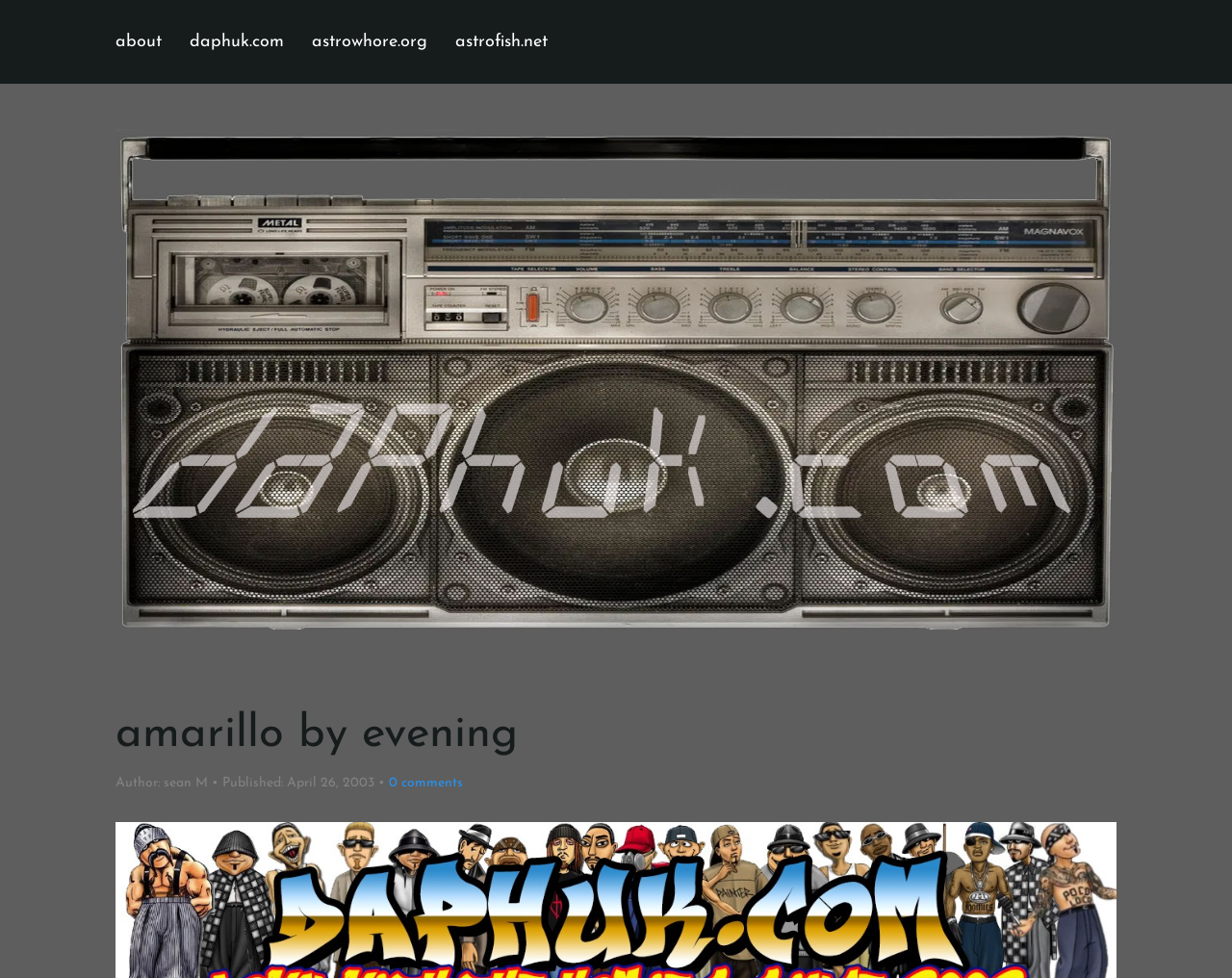Can you give a comprehensive explanation to the question given the content of the image?
How many comments does the article have?

The number of comments can be found in the link element '• 0 comments'.